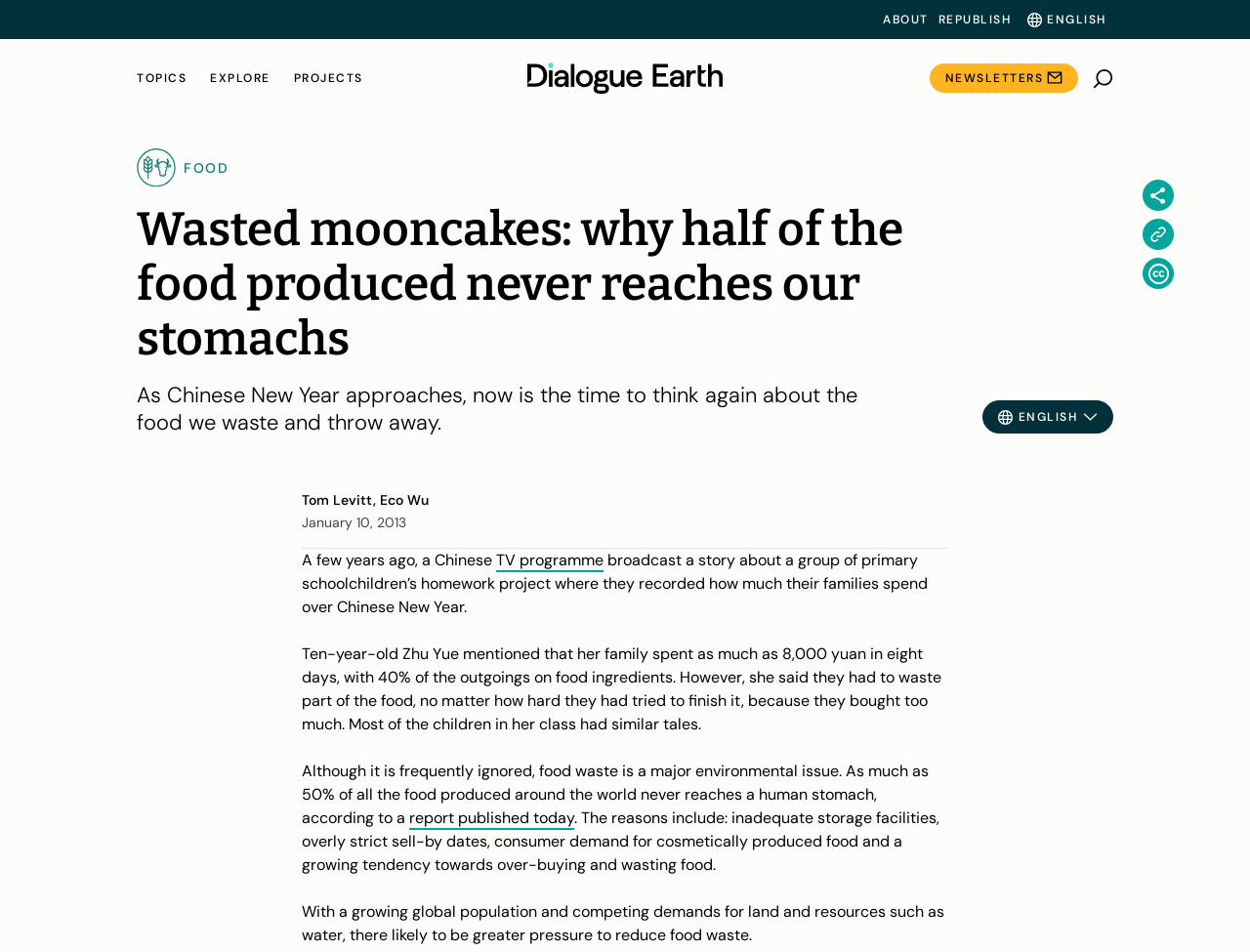Determine the bounding box coordinates for the area that needs to be clicked to fulfill this task: "Read THE GIRL IN THE WOODS". The coordinates must be given as four float numbers between 0 and 1, i.e., [left, top, right, bottom].

None